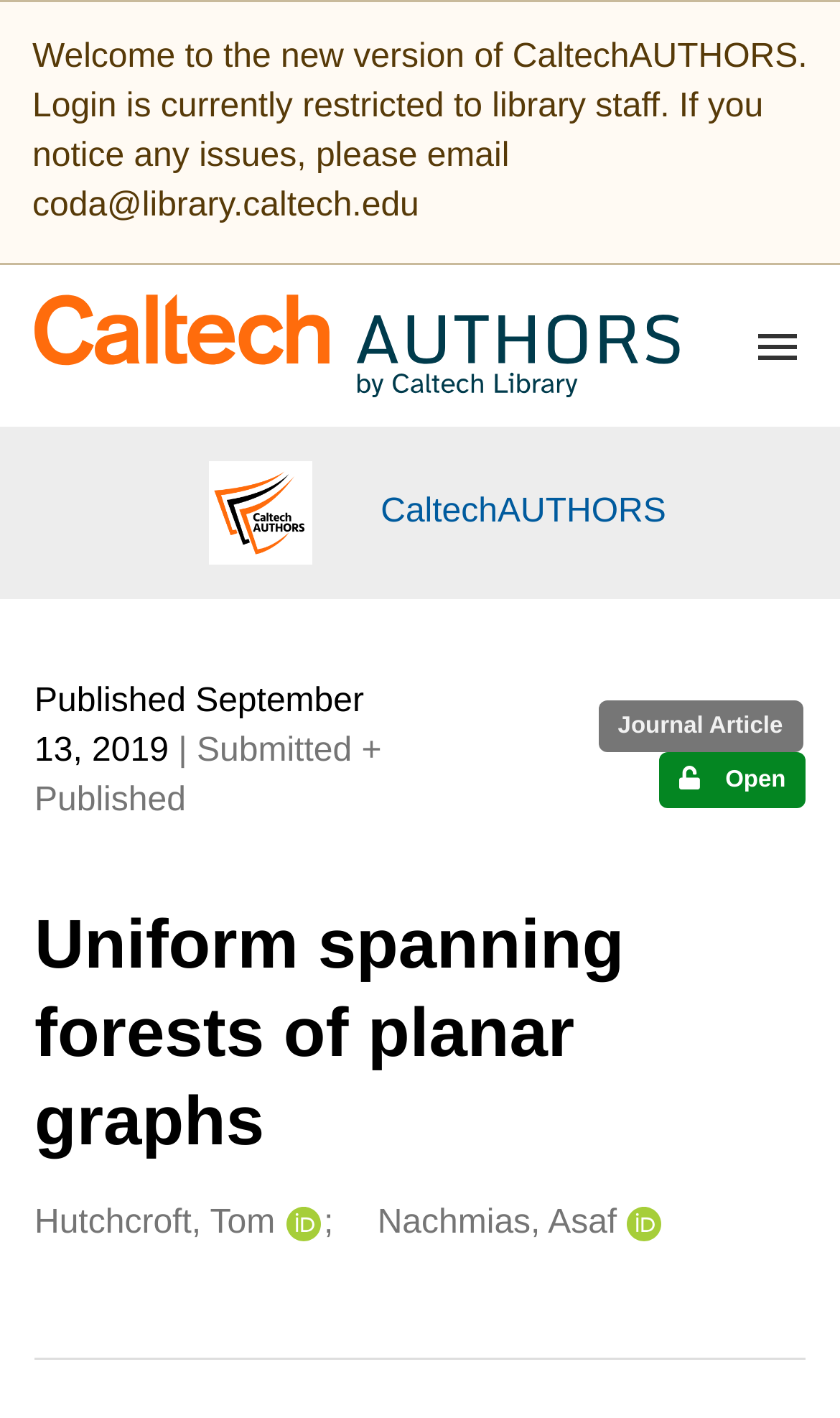Using the details in the image, give a detailed response to the question below:
What is the resource type of the publication?

I found the resource type by looking at the 'Publication date and version number' region, which contains a 'Resource type' generic element with a StaticText child element that displays the type 'Journal Article'.